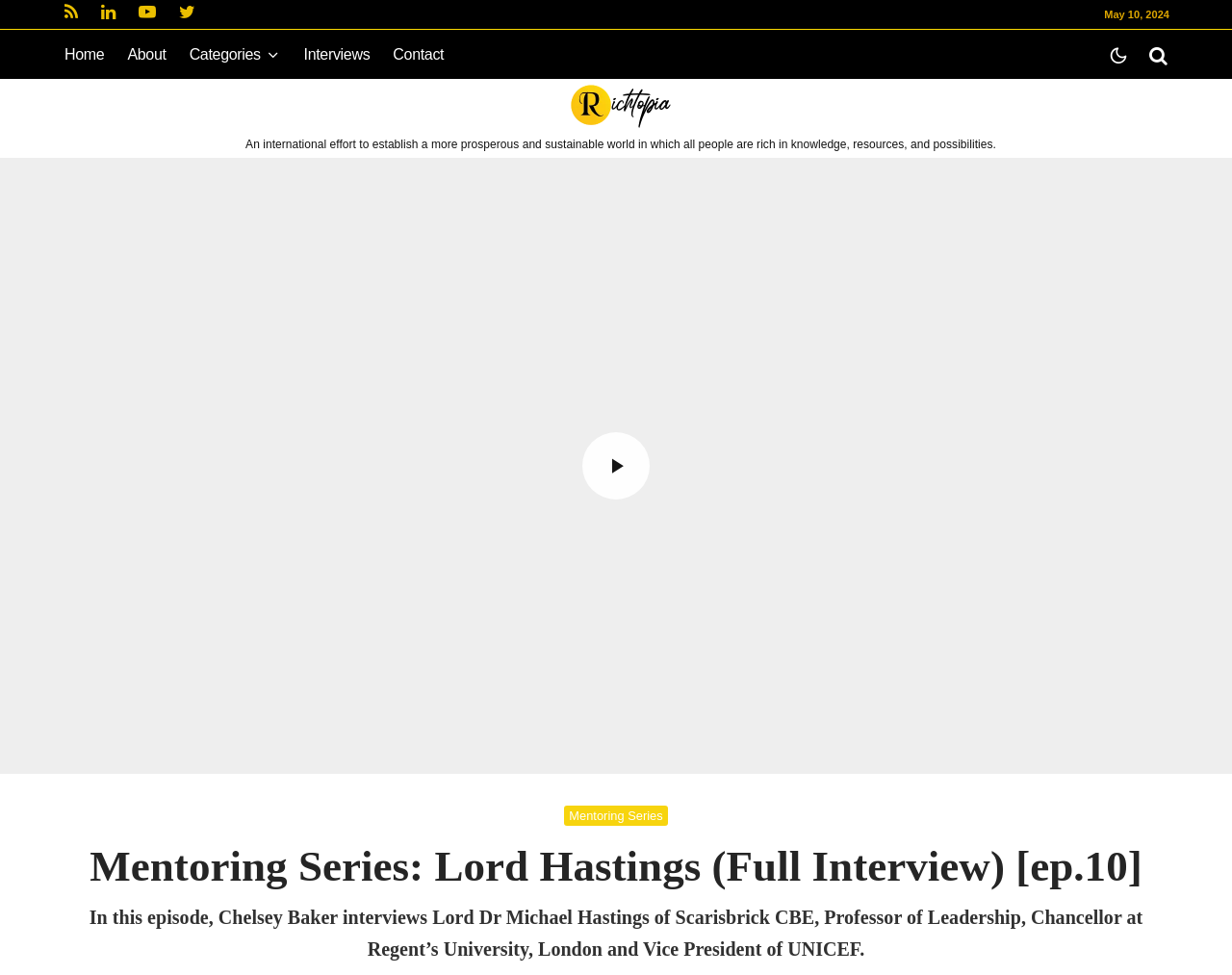Please determine the bounding box coordinates of the element's region to click for the following instruction: "View Lord Hastings' interview".

[0.0, 0.162, 1.0, 0.794]